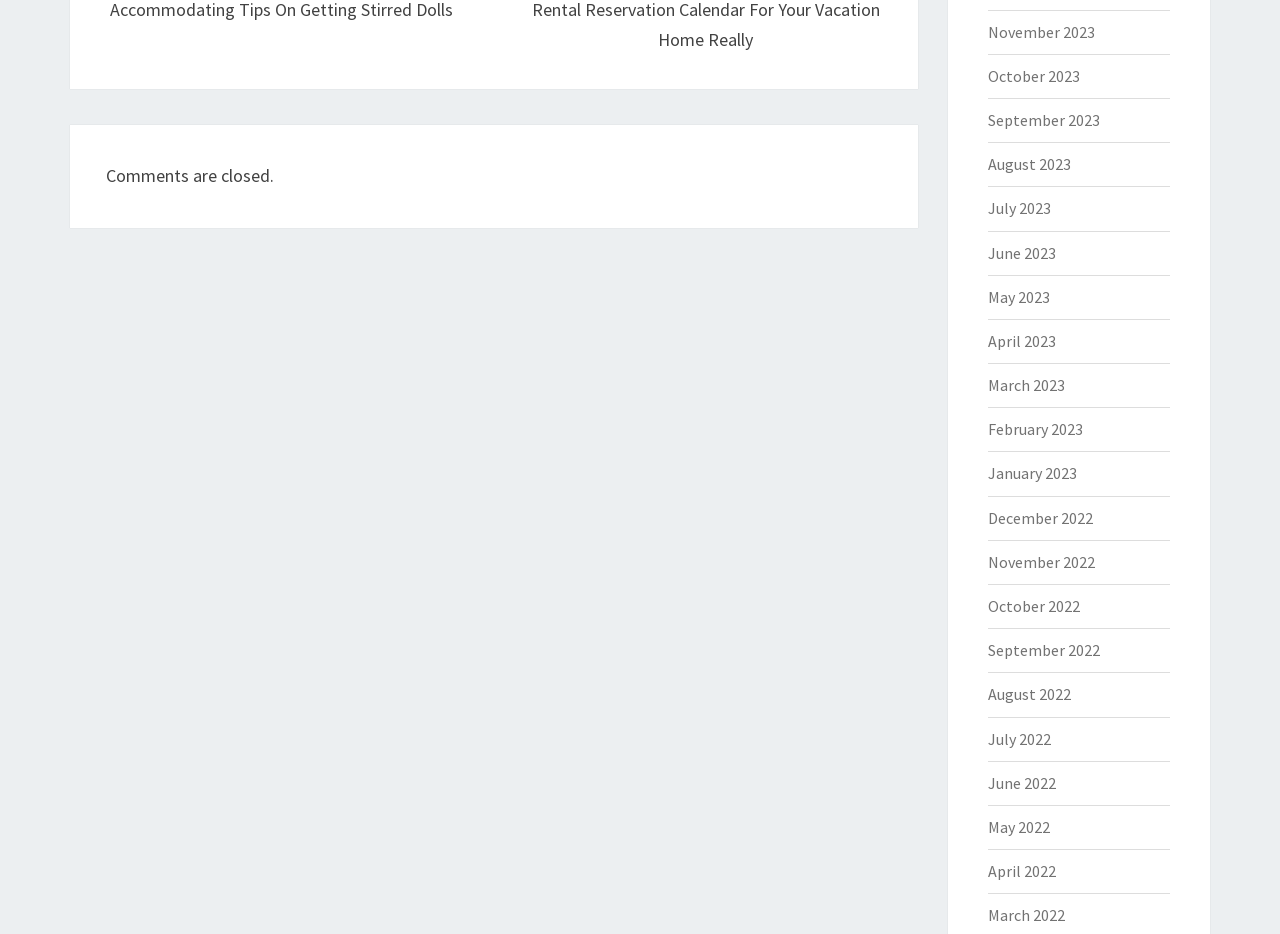Use a single word or phrase to answer the question:
What is the most recent month listed on the webpage?

November 2023